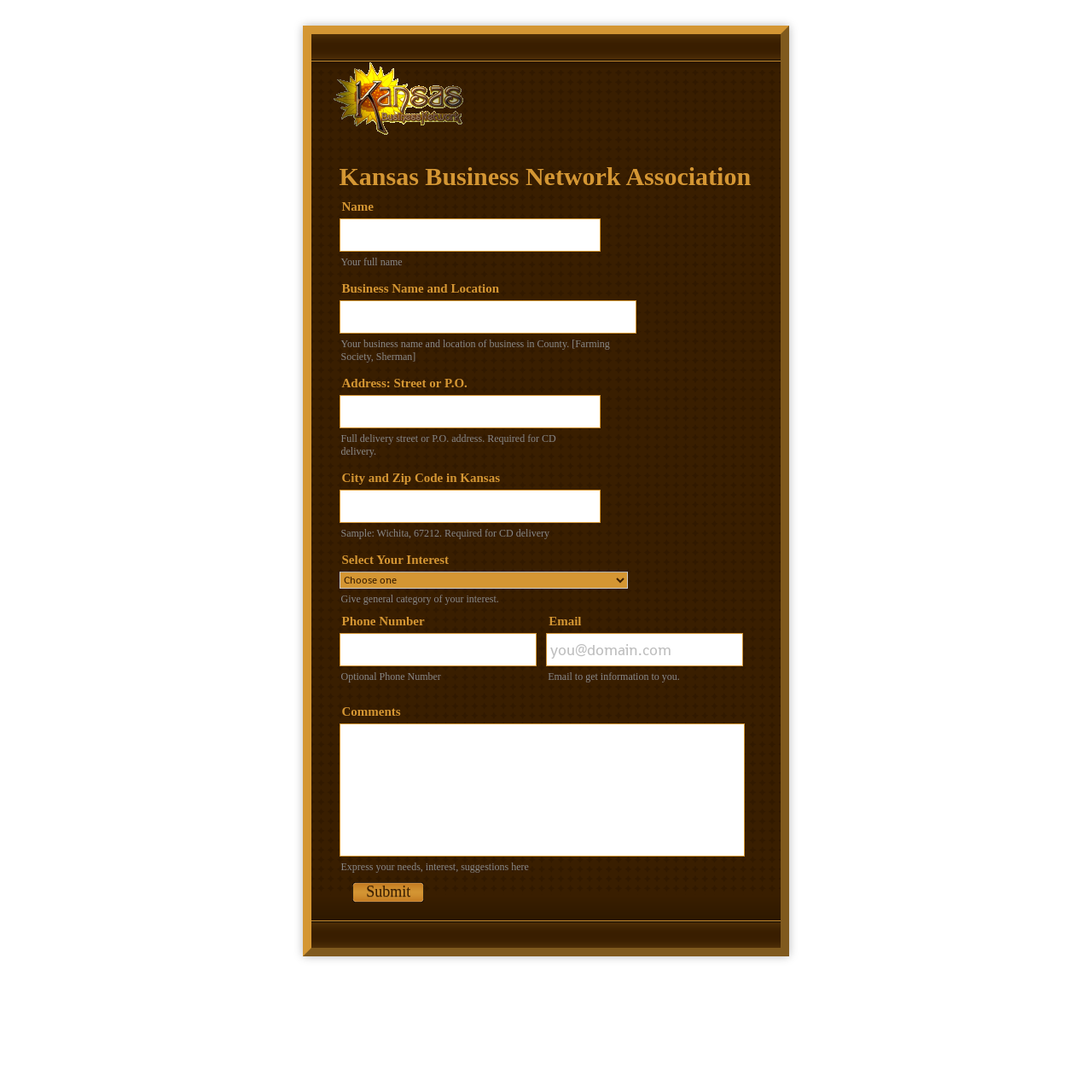Identify the bounding box coordinates of the clickable region necessary to fulfill the following instruction: "Type your business name and location". The bounding box coordinates should be four float numbers between 0 and 1, i.e., [left, top, right, bottom].

[0.311, 0.275, 0.583, 0.305]